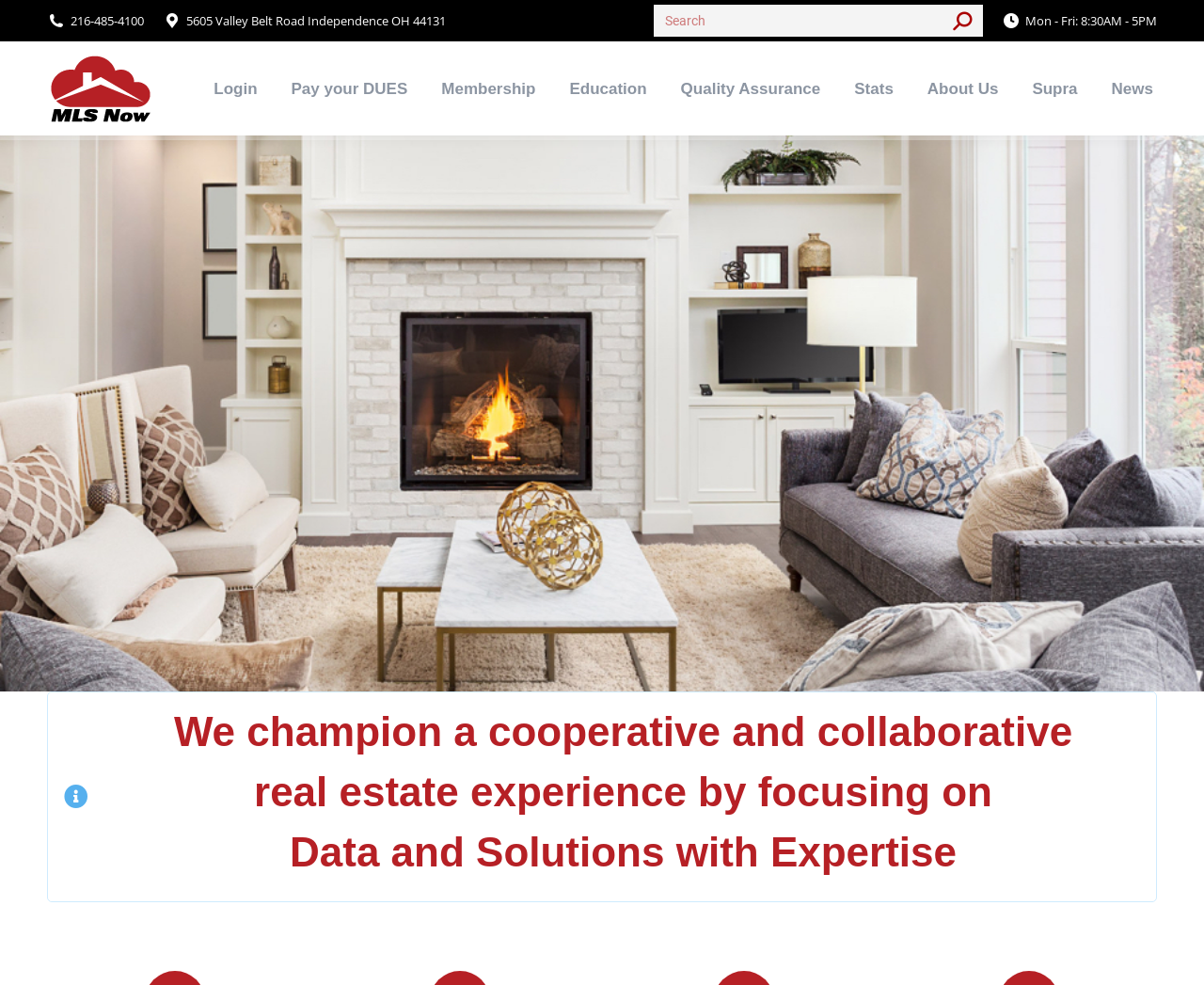Identify the bounding box coordinates of the region I need to click to complete this instruction: "View the About Us page".

[0.767, 0.059, 0.832, 0.12]